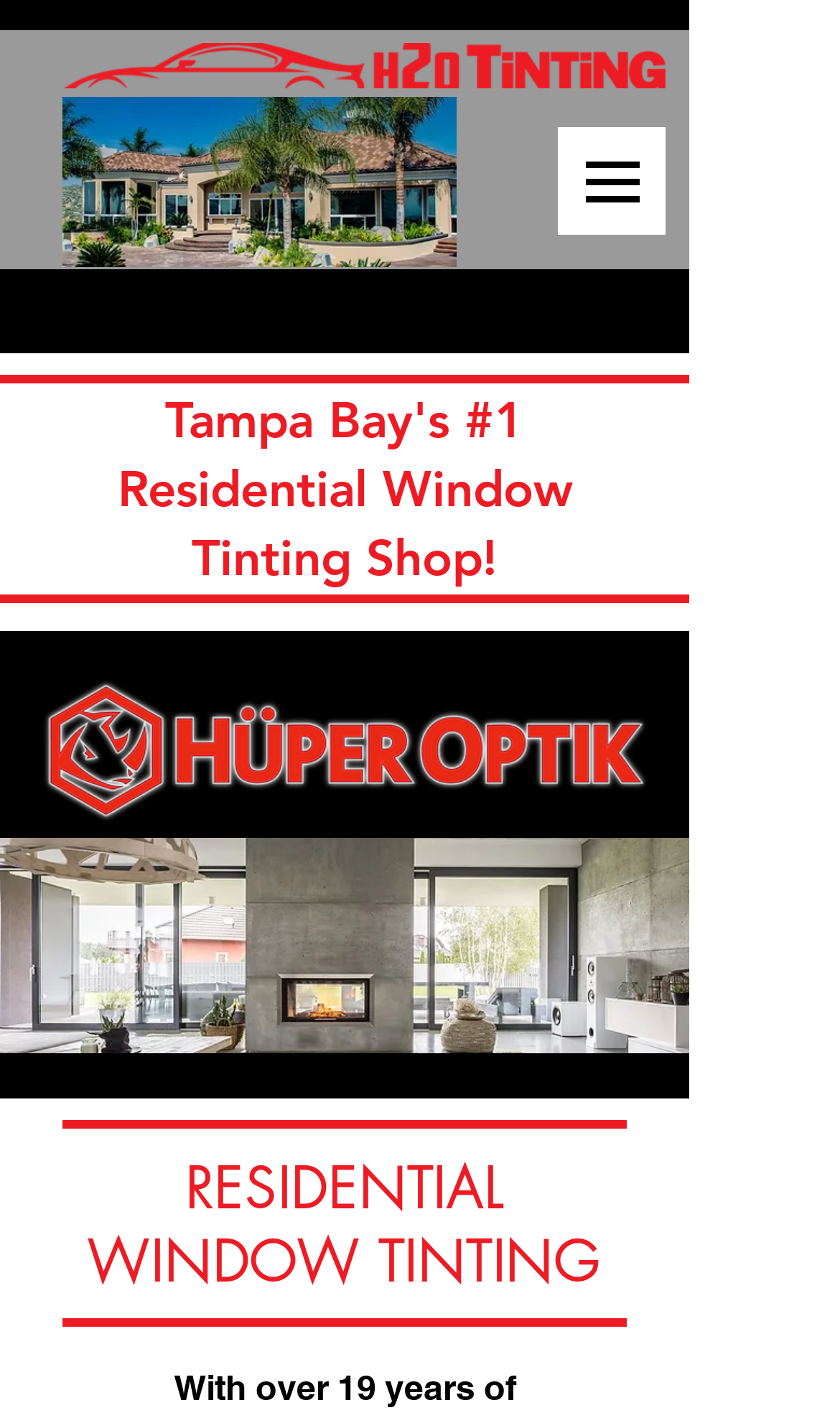Offer an extensive depiction of the webpage and its key elements.

The webpage is about H2o Window Tint, a residential window tinting service based in Tarpon Springs. At the top left corner, there is a logo image of the company, accompanied by a navigation menu on the right side. The menu is represented by a button with an image of three horizontal lines.

Below the navigation menu, there is a large image of a house on a hill, taking up about half of the screen width. To the right of this image, there is a heading that reads "Tampa Bay's #1 Residential Window Tinting Shop!" in a prominent font size.

Further down, there is another image of the Huper Optik logo, a partner of H2o Window Tint. Below this logo, there is a heading that reads "RESIDENTIAL WINDOW TINTING", which likely introduces the main content of the page.

Overall, the webpage has a clean and simple layout, with a focus on showcasing the company's services and partners.